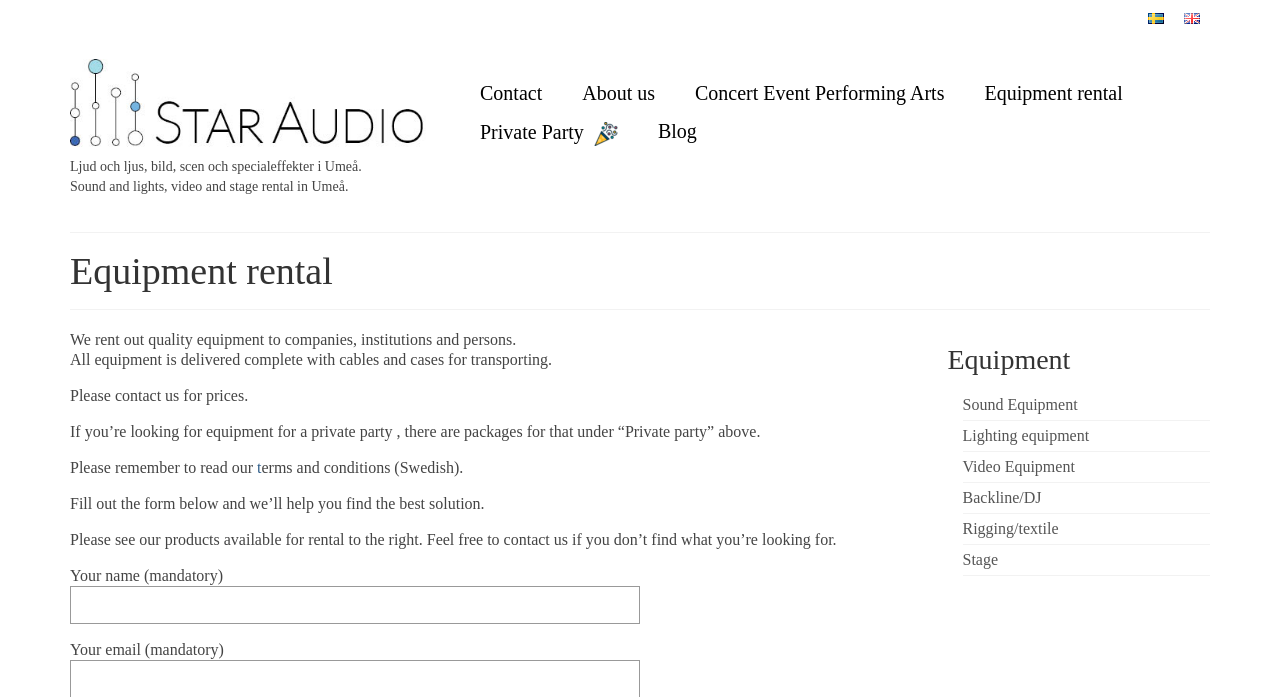Find and provide the bounding box coordinates for the UI element described with: "Contact".

[0.359, 0.106, 0.439, 0.161]